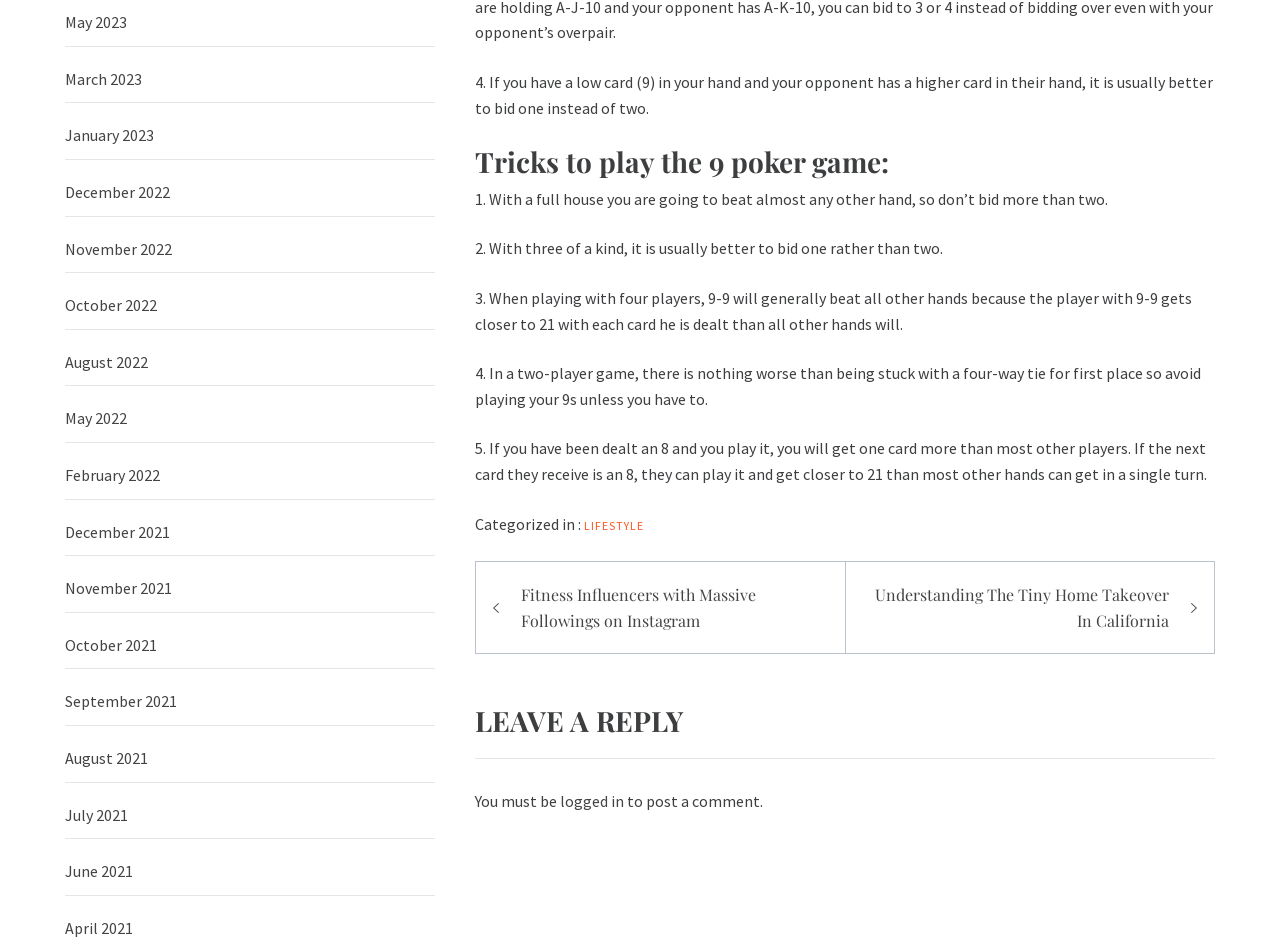Please determine the bounding box of the UI element that matches this description: Lifestyle. The coordinates should be given as (top-left x, top-left y, bottom-right x, bottom-right y), with all values between 0 and 1.

[0.456, 0.548, 0.503, 0.563]